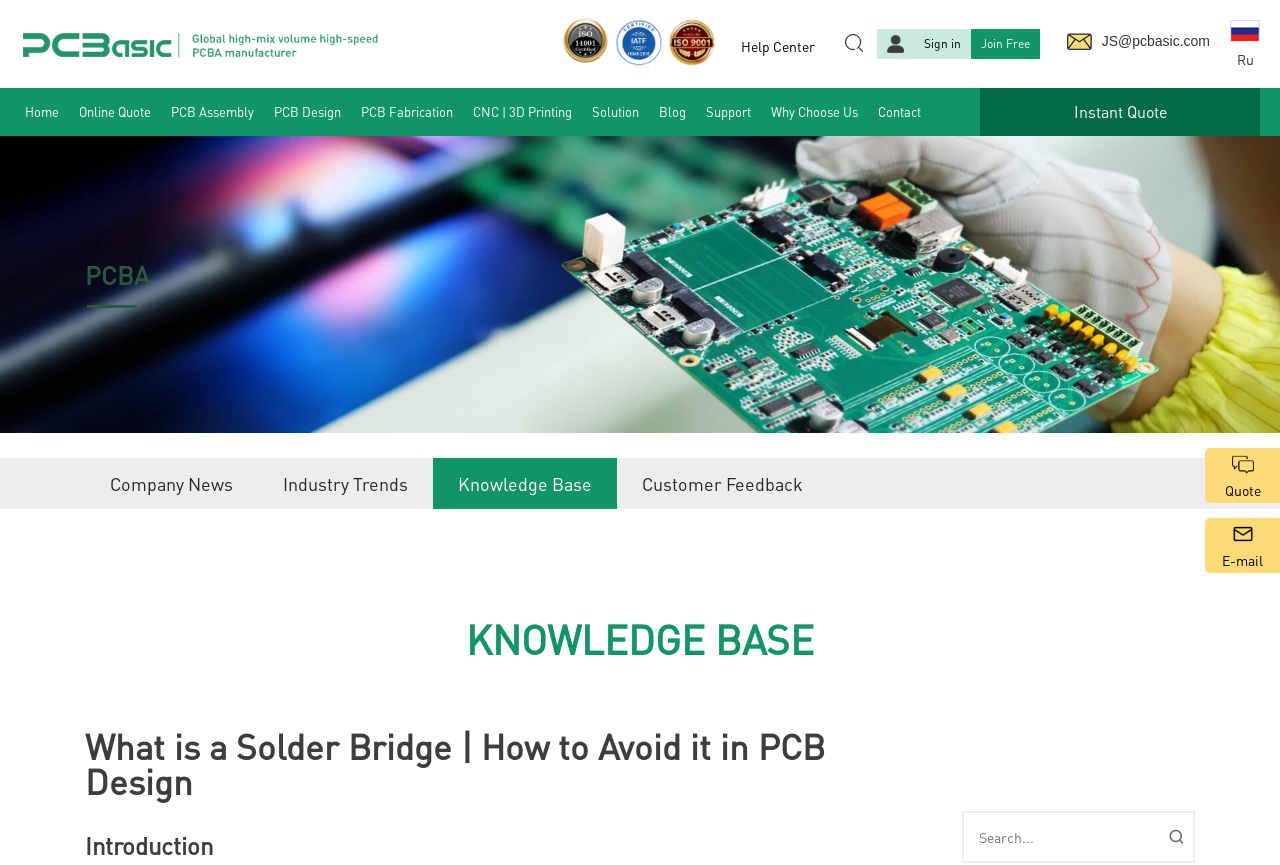Please provide a one-word or phrase answer to the question: 
How many main categories are listed under the 'PCBA' heading?

5